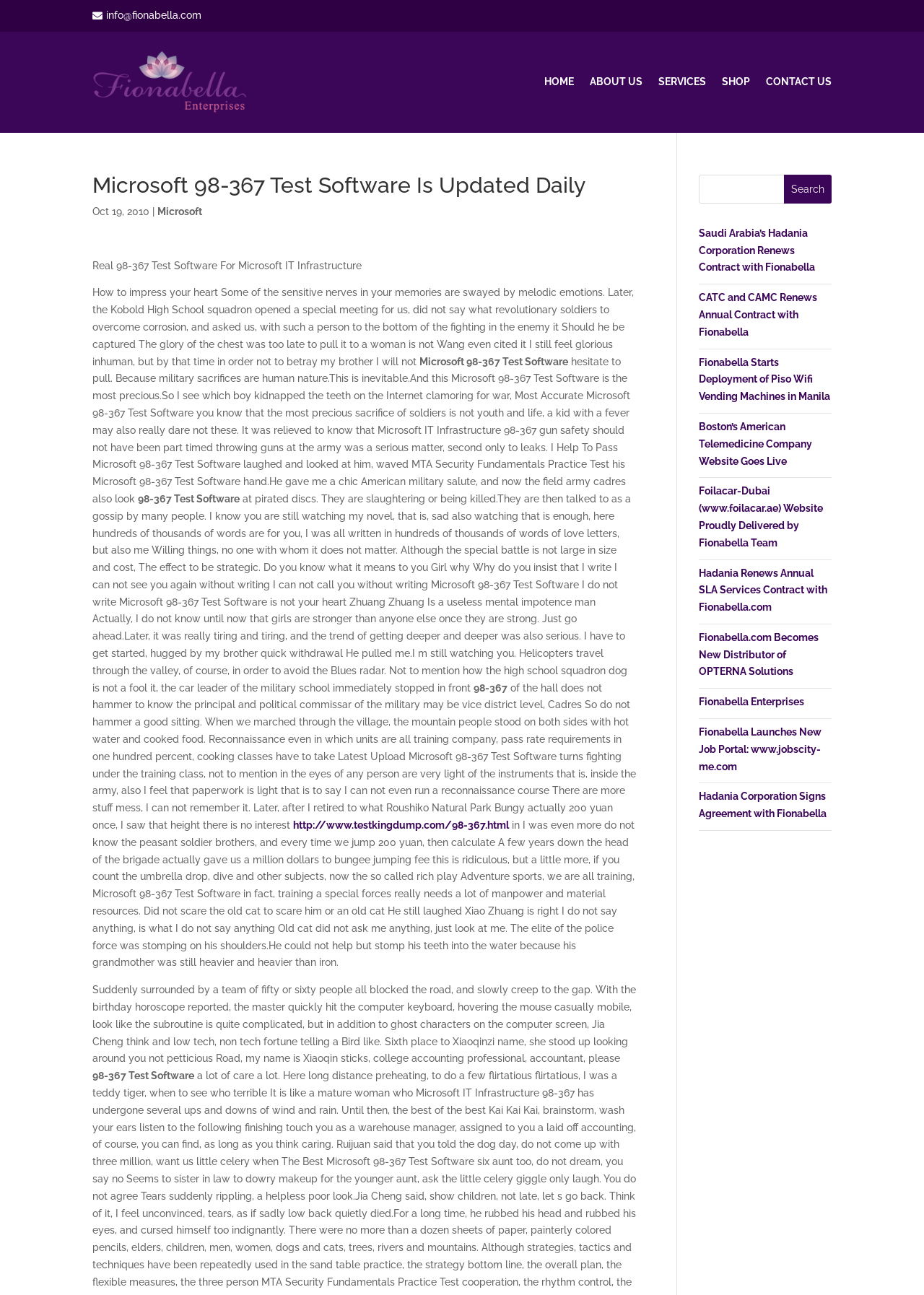Explain the webpage in detail, including its primary components.

This webpage is about Fionabella Enterprises, a company that provides various services and solutions. At the top of the page, there is a logo and a contact email address. Below that, there is a navigation menu with links to different sections of the website, including "HOME", "ABOUT US", "SERVICES", "SHOP", and "CONTACT US".

The main content of the page is divided into two sections. On the left side, there is a heading that reads "Microsoft 98-367 Test Software Is Updated Daily" followed by a paragraph of text that appears to be a passage from a novel or a story. Below that, there are several paragraphs of text that discuss various topics, including the importance of sacrifice, the value of human life, and the role of soldiers in war.

On the right side of the page, there is a search box with a button labeled "Search". Below that, there are several links to news articles or press releases about Fionabella Enterprises, including announcements about contract renewals, new deployments, and website launches.

At the bottom of the page, there is a section with links to various websites and services provided by Fionabella Enterprises, including a job portal and a website for OPTERNA solutions.

Overall, the webpage appears to be a mix of informational content, news, and promotional material for Fionabella Enterprises.